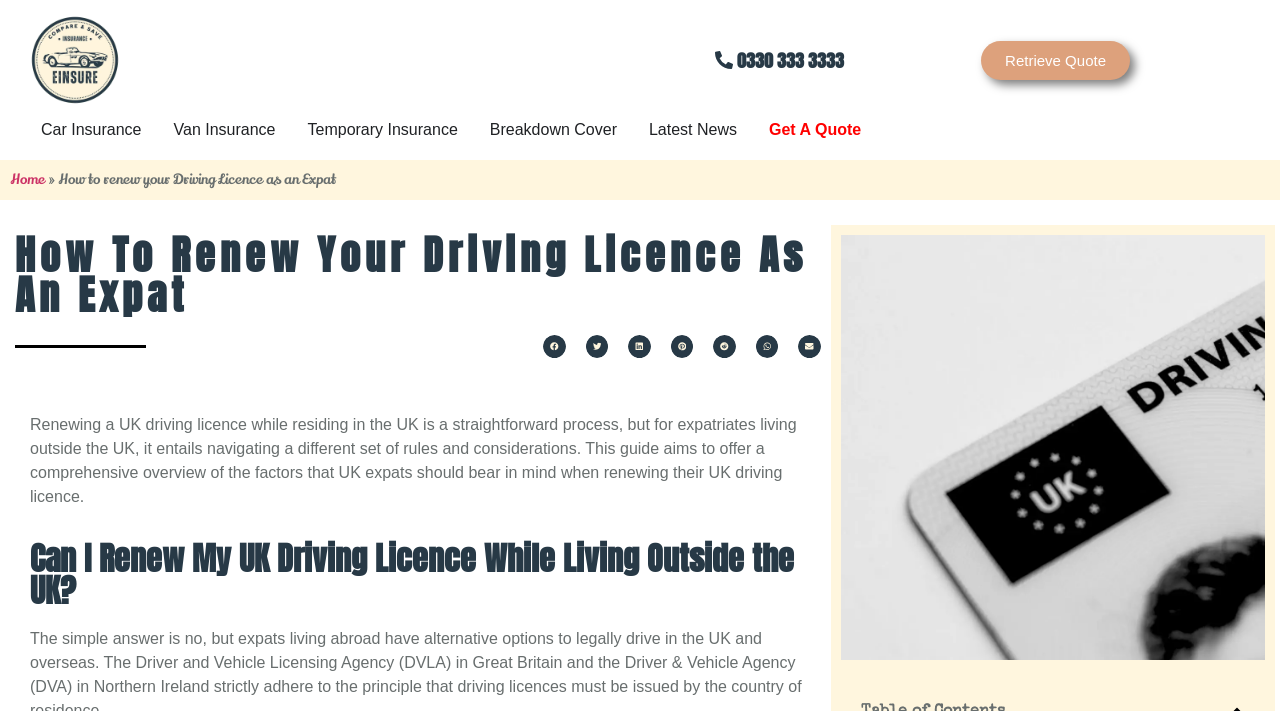Please locate the bounding box coordinates of the element's region that needs to be clicked to follow the instruction: "Share on facebook". The bounding box coordinates should be provided as four float numbers between 0 and 1, i.e., [left, top, right, bottom].

[0.424, 0.472, 0.442, 0.503]